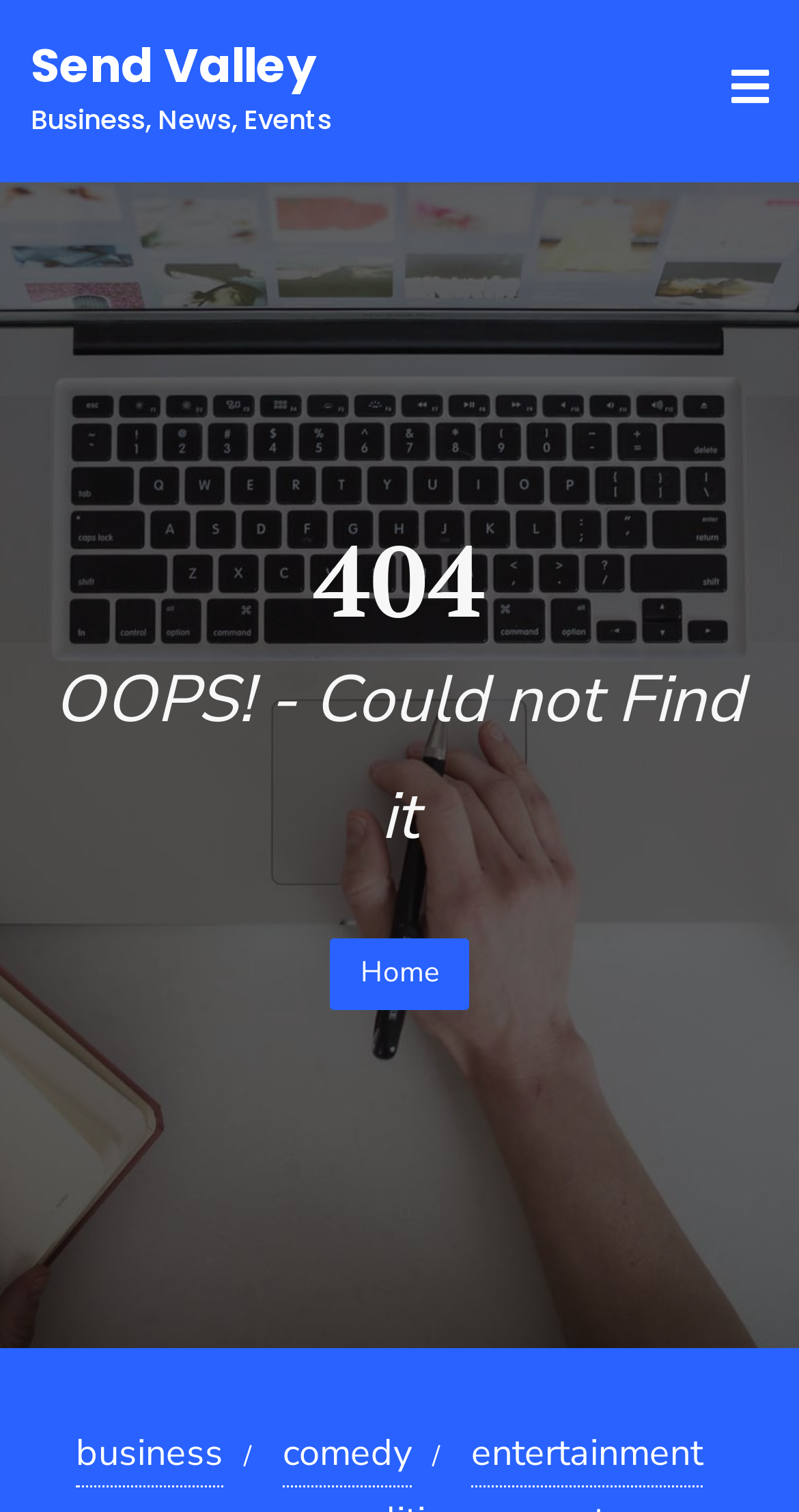What is the text above the error code?
Using the visual information, reply with a single word or short phrase.

OOPS! - Could not Find it